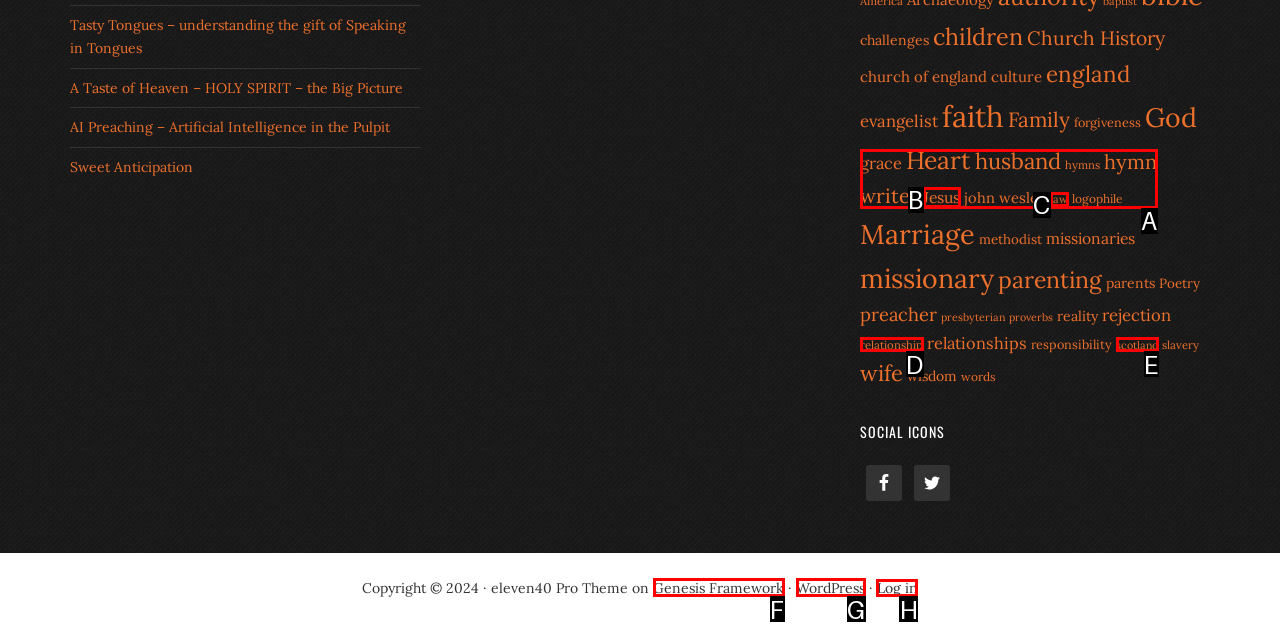Indicate the HTML element that should be clicked to perform the task: Log in to the website Reply with the letter corresponding to the chosen option.

H